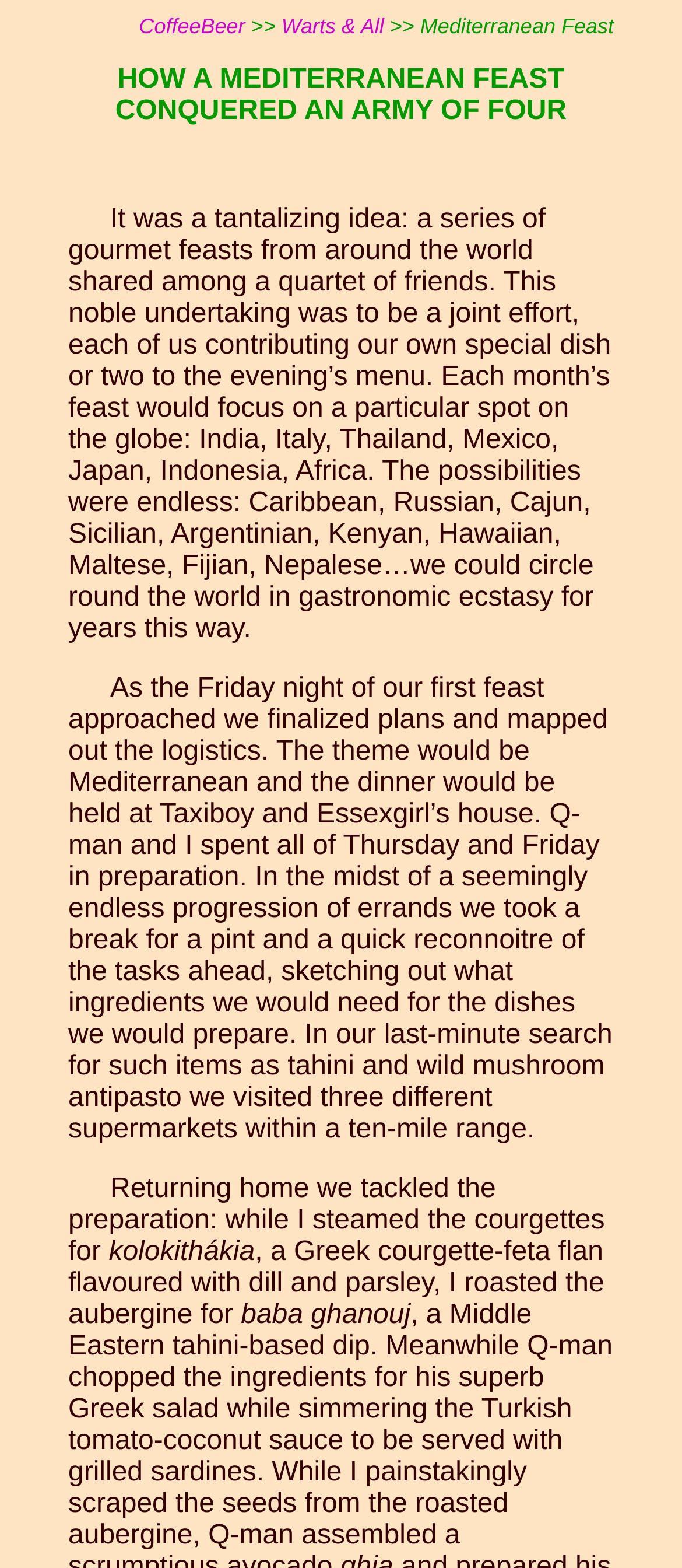What is Q-man preparing with aubergine?
Please provide a single word or phrase based on the screenshot.

baba ghanouj